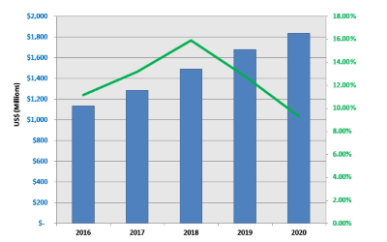Describe the scene depicted in the image with great detail.

The image presents a graphical representation of financial data from 2016 to 2020, showcasing a bar chart with total values in millions of US dollars on the vertical axis. Each bar, colored in blue, indicates the annual revenue figures for the corresponding years, highlighting a peak in 2018. Alongside the bar chart, a green line graph displays the percentage growth rate, illustrating fluctuations in growth rates over the five-year period. The overall trend indicates a steady increase, with notable high points in 2018 and 2020, reflecting significant financial progress during these years. The chart effectively conveys the relationships between the years and their respective revenue and growth rates, offering insights into the financial trajectory of the represented entity.